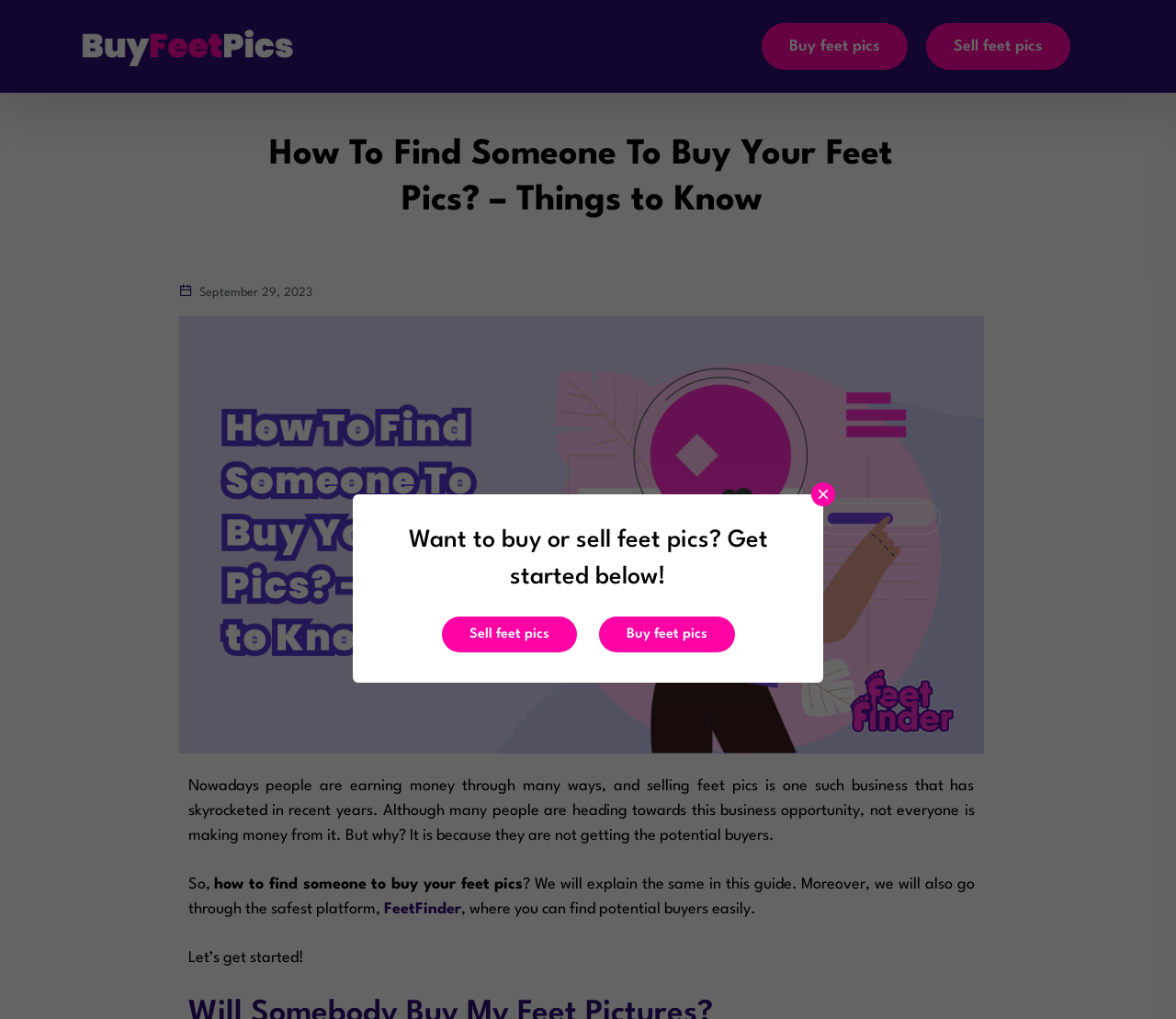Find the bounding box coordinates for the element that must be clicked to complete the instruction: "Click on the BuyFeetPics link". The coordinates should be four float numbers between 0 and 1, indicated as [left, top, right, bottom].

[0.064, 0.032, 0.253, 0.057]